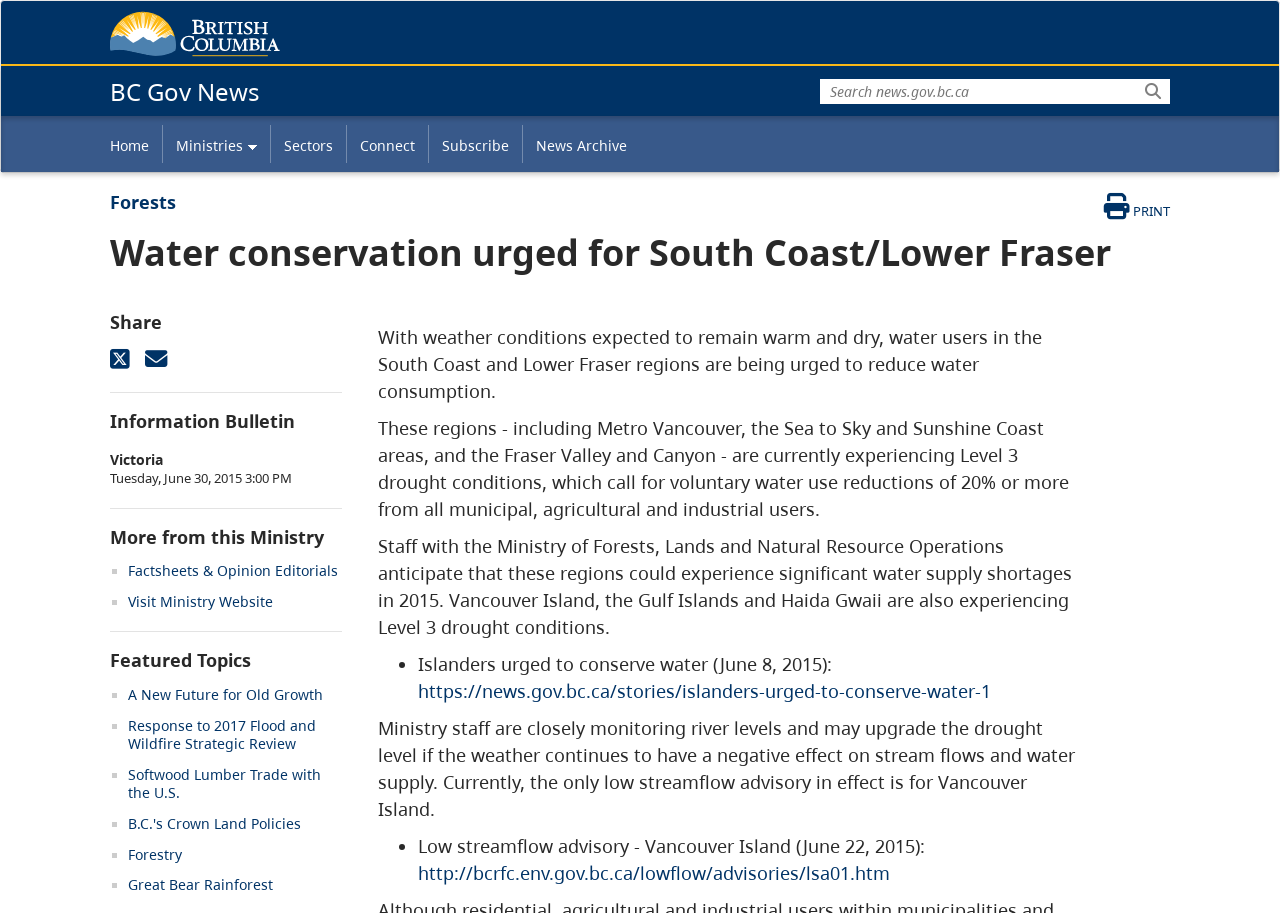Locate the bounding box coordinates of the clickable region to complete the following instruction: "Share on X."

[0.086, 0.381, 0.102, 0.403]